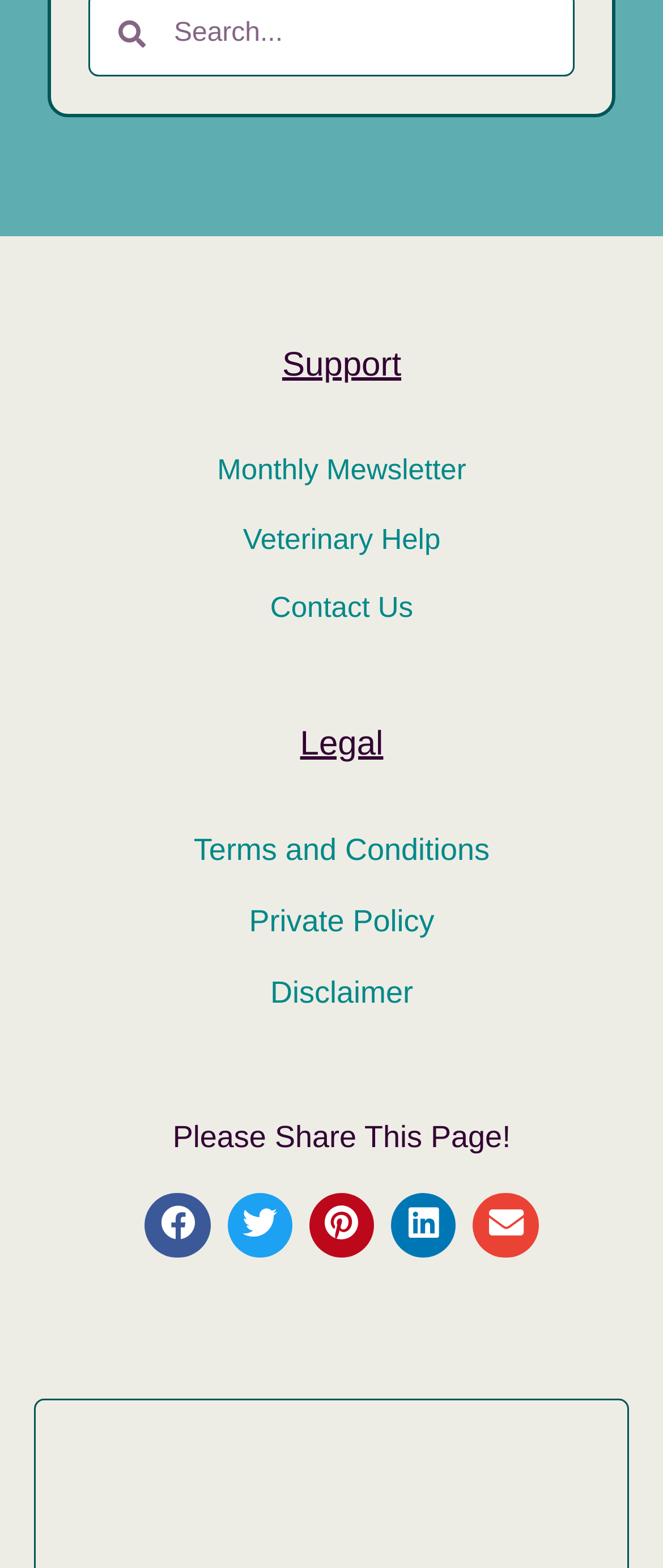Find the bounding box coordinates of the clickable area required to complete the following action: "Contact us".

[0.408, 0.377, 0.623, 0.398]